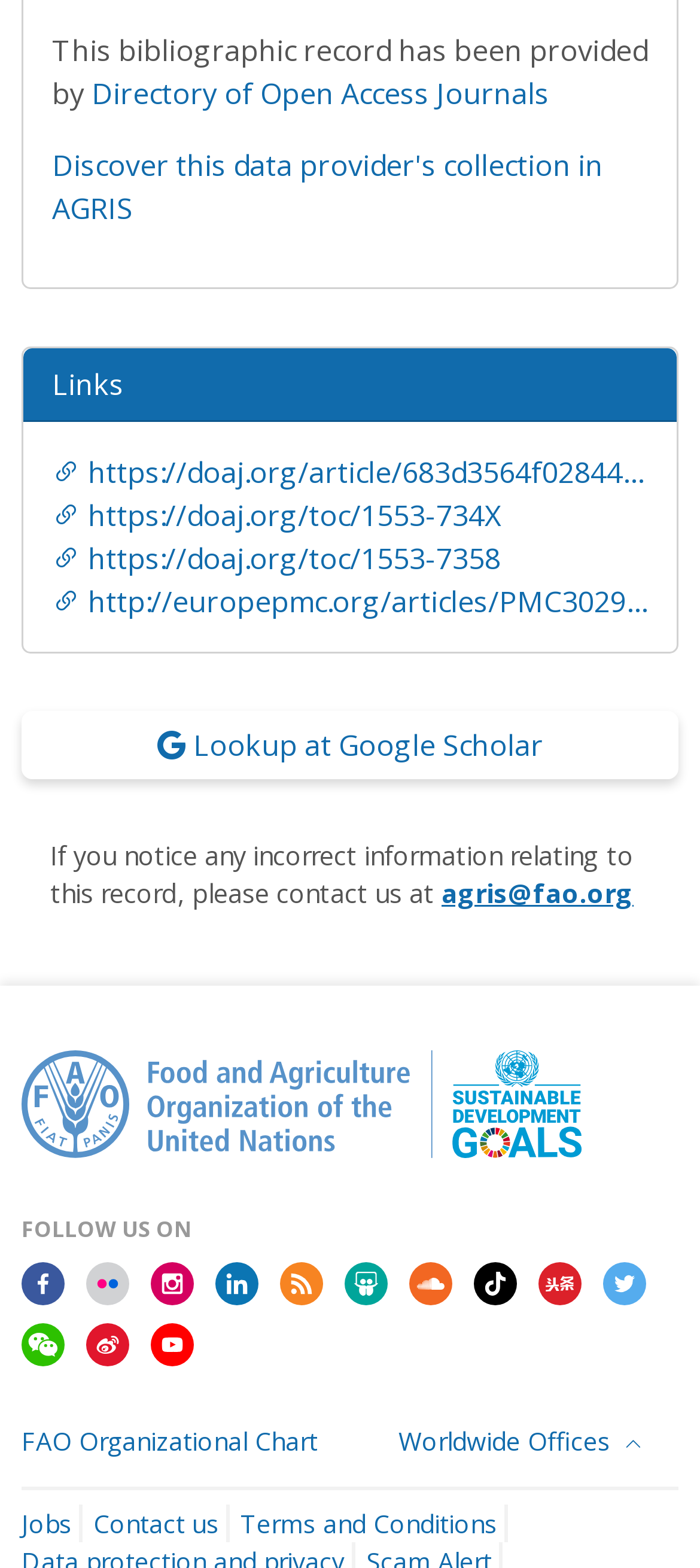What is the purpose of the 'Links' section?
Look at the image and answer with only one word or phrase.

To provide related links